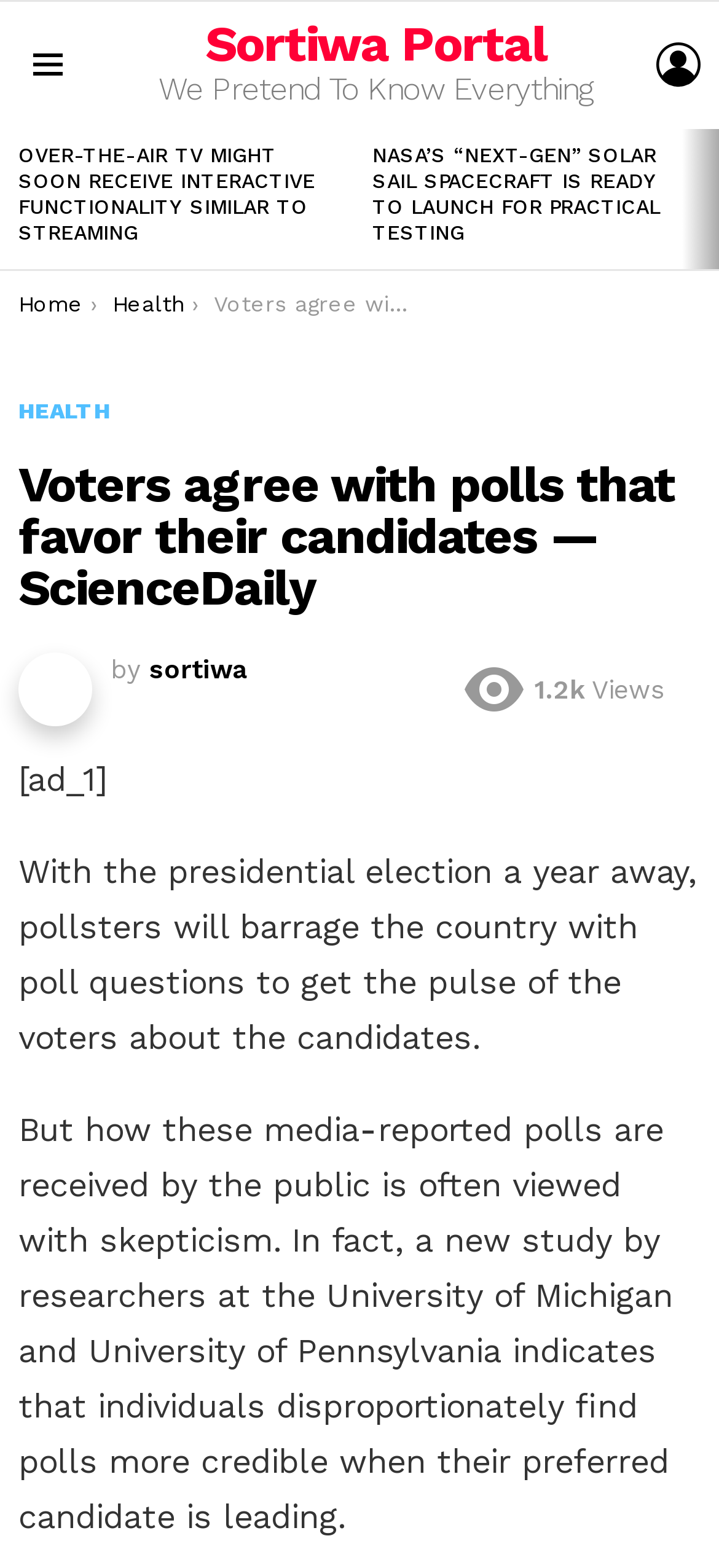Please answer the following query using a single word or phrase: 
What is the category of the article Voters agree with polls that favor their candidates — ScienceDaily?

Health